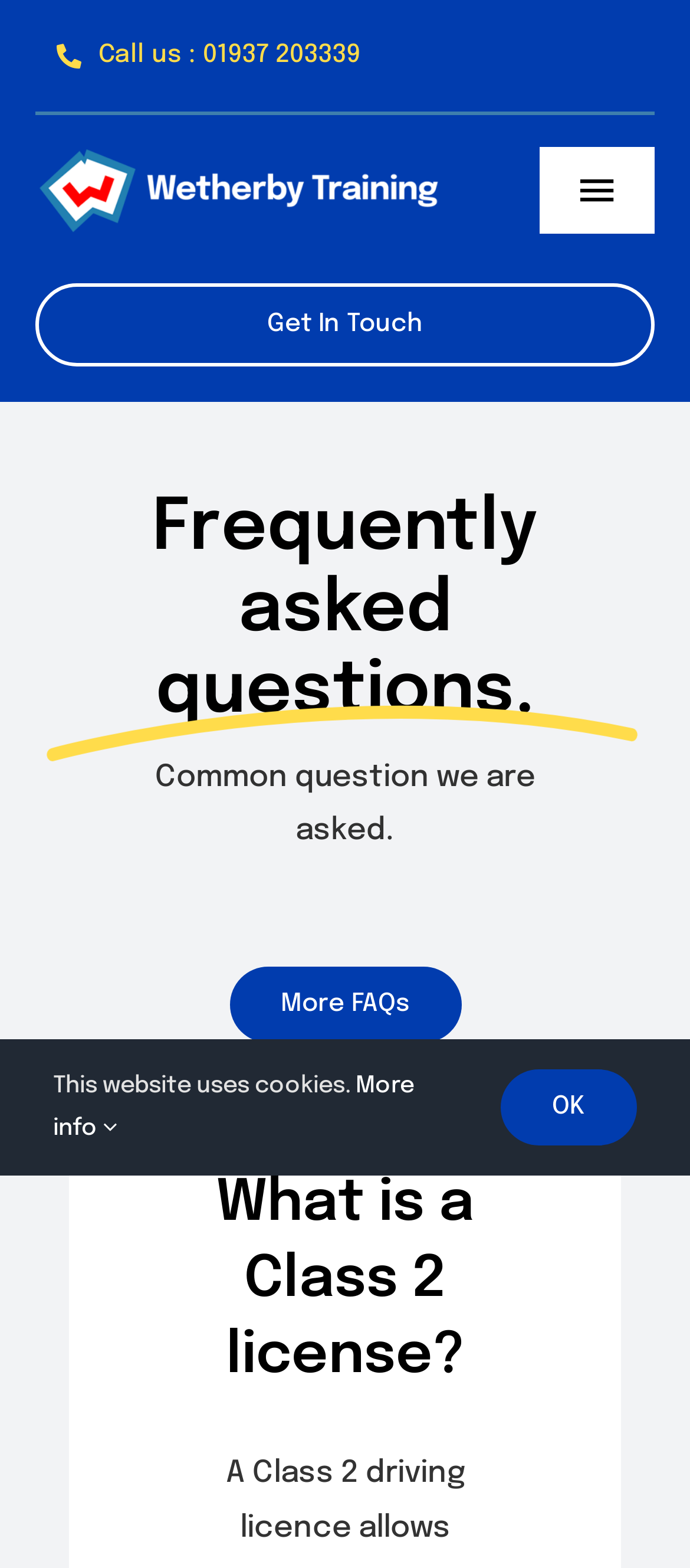Find and indicate the bounding box coordinates of the region you should select to follow the given instruction: "Call the London office".

None